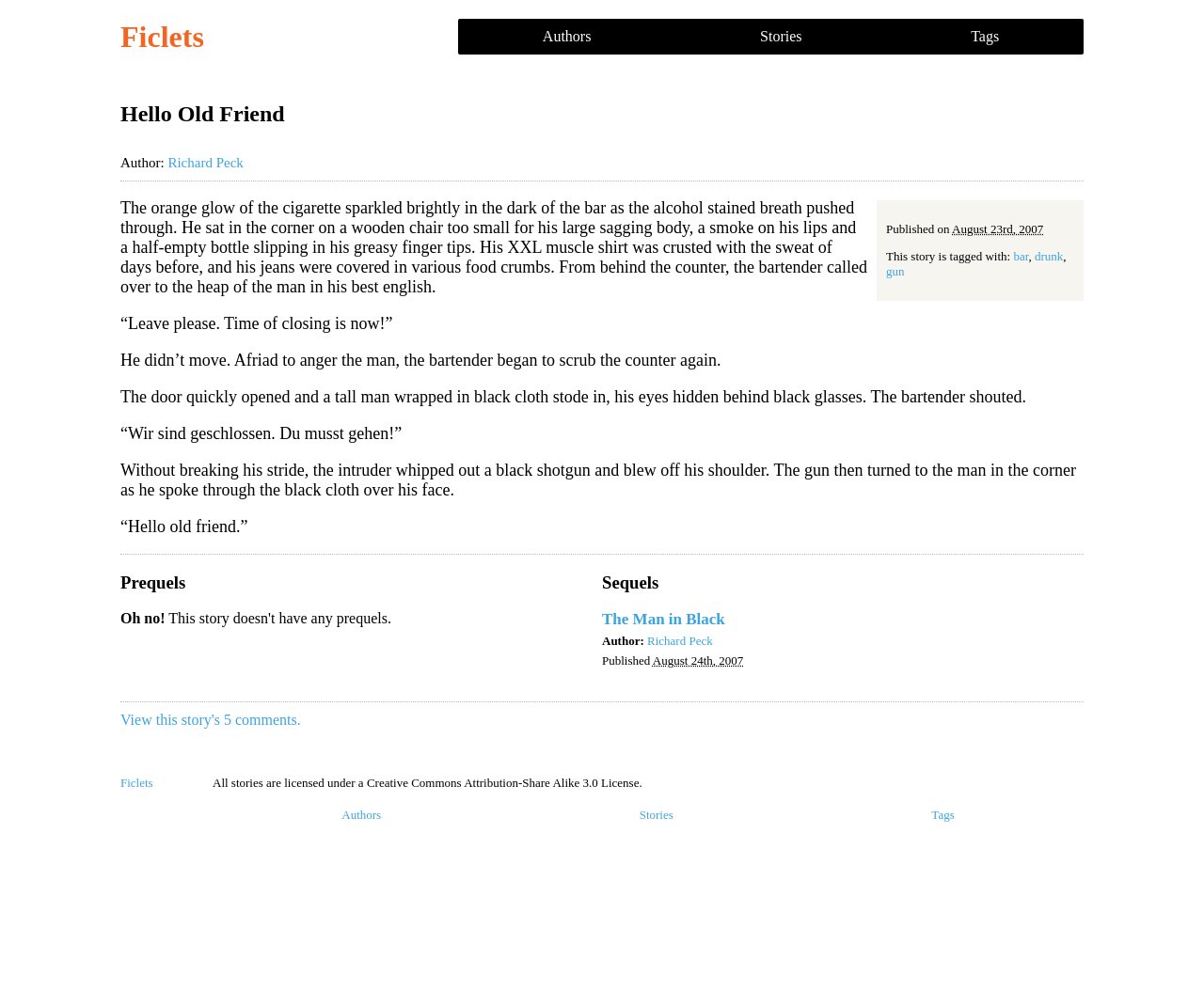Please identify the bounding box coordinates of the element's region that I should click in order to complete the following instruction: "View the story's 5 comments". The bounding box coordinates consist of four float numbers between 0 and 1, i.e., [left, top, right, bottom].

[0.1, 0.708, 0.25, 0.724]